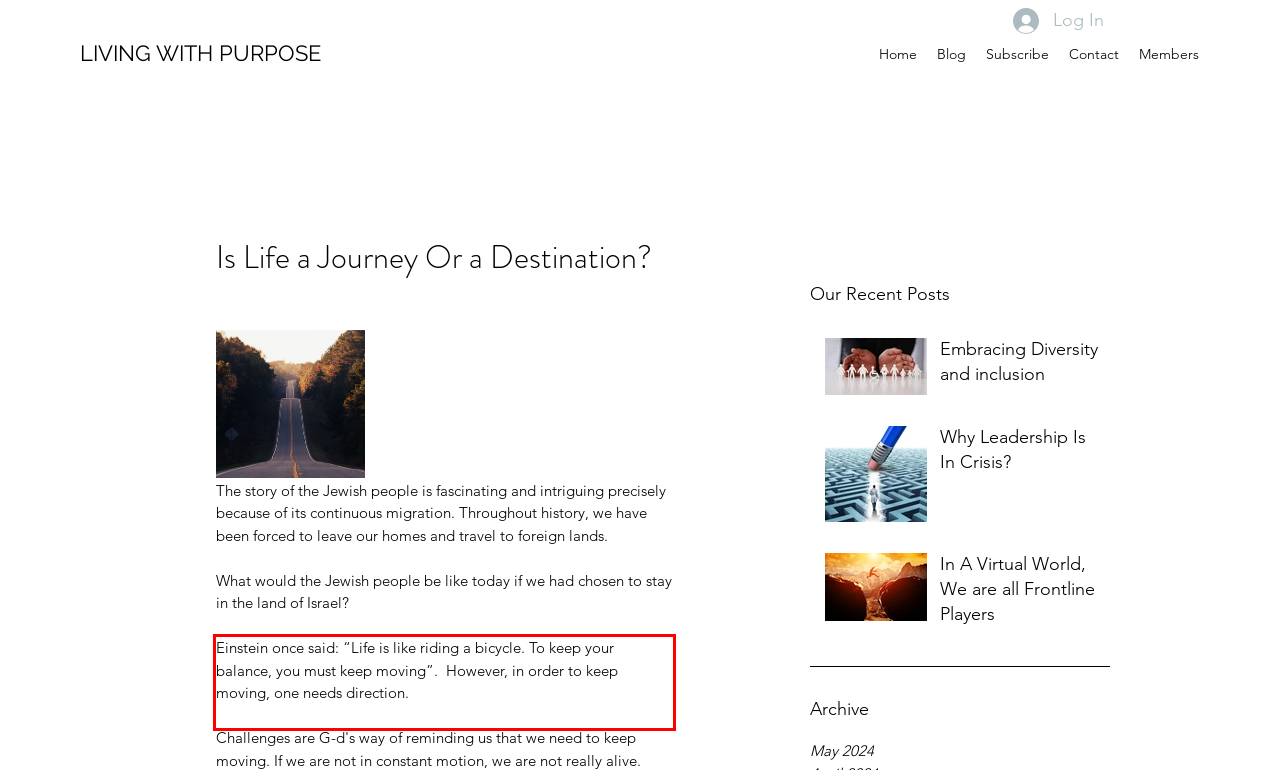Analyze the screenshot of the webpage and extract the text from the UI element that is inside the red bounding box.

Einstein once said: “Life is like riding a bicycle. To keep your balance, you must keep moving”. However, in order to keep moving, one needs direction.